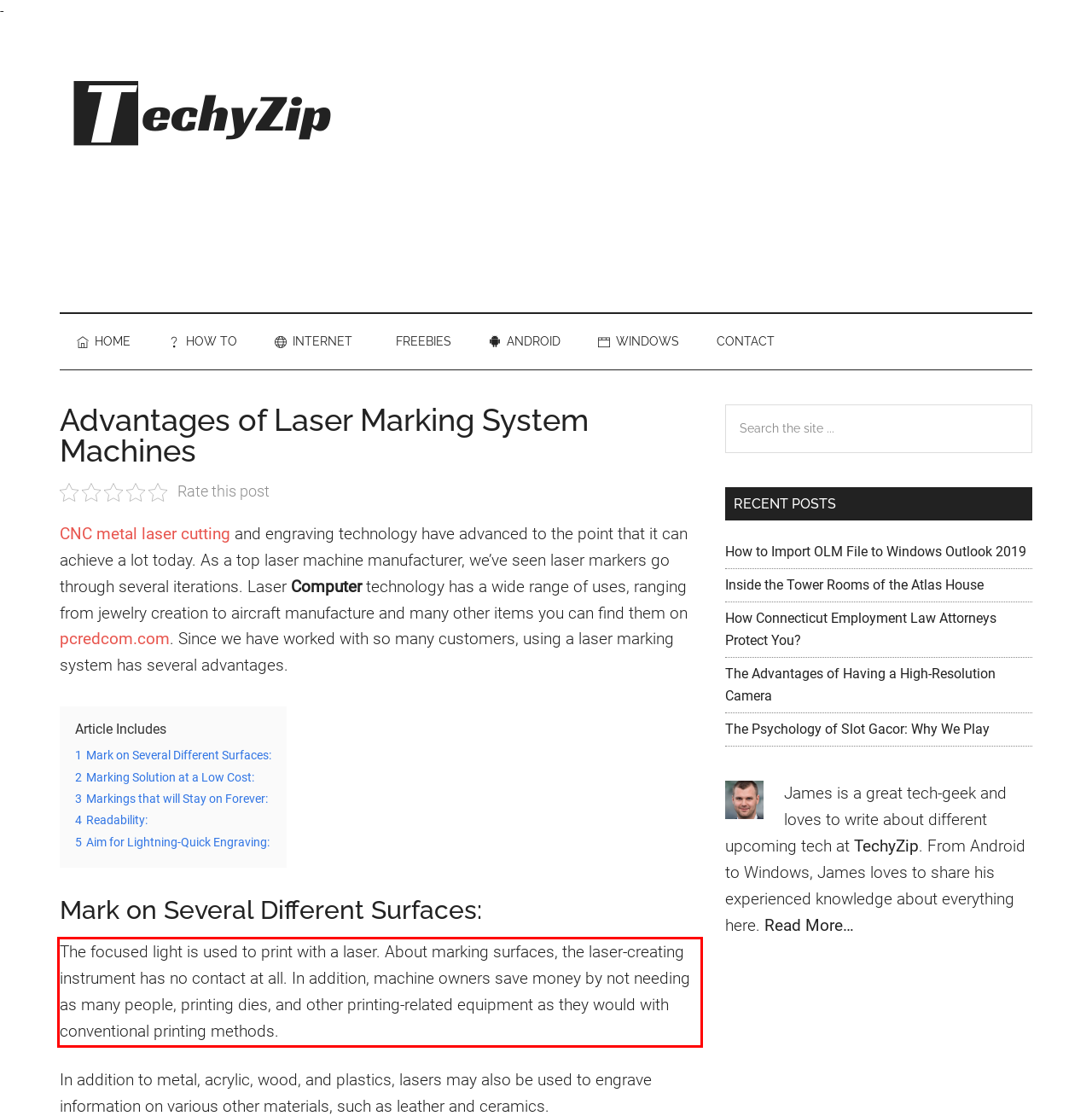You are presented with a webpage screenshot featuring a red bounding box. Perform OCR on the text inside the red bounding box and extract the content.

The focused light is used to print with a laser. About marking surfaces, the laser-creating instrument has no contact at all. In addition, machine owners save money by not needing as many people, printing dies, and other printing-related equipment as they would with conventional printing methods.